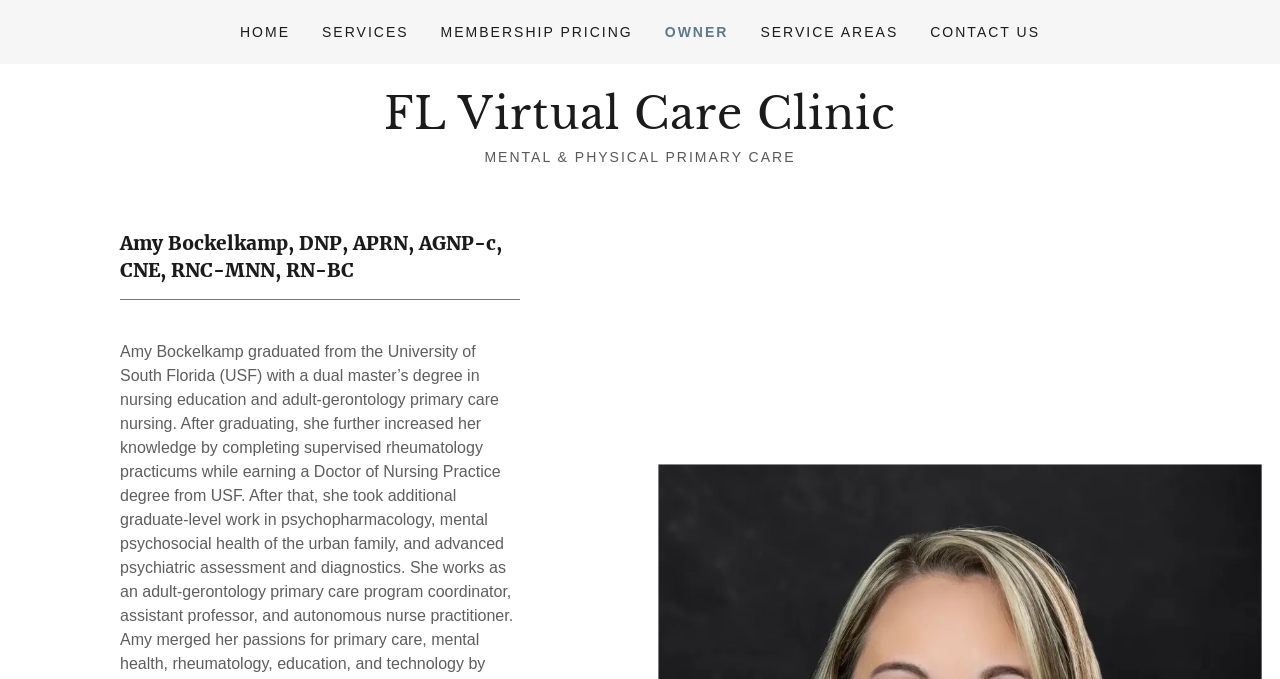What type of care is provided?
Refer to the image and respond with a one-word or short-phrase answer.

Mental & Physical Primary Care